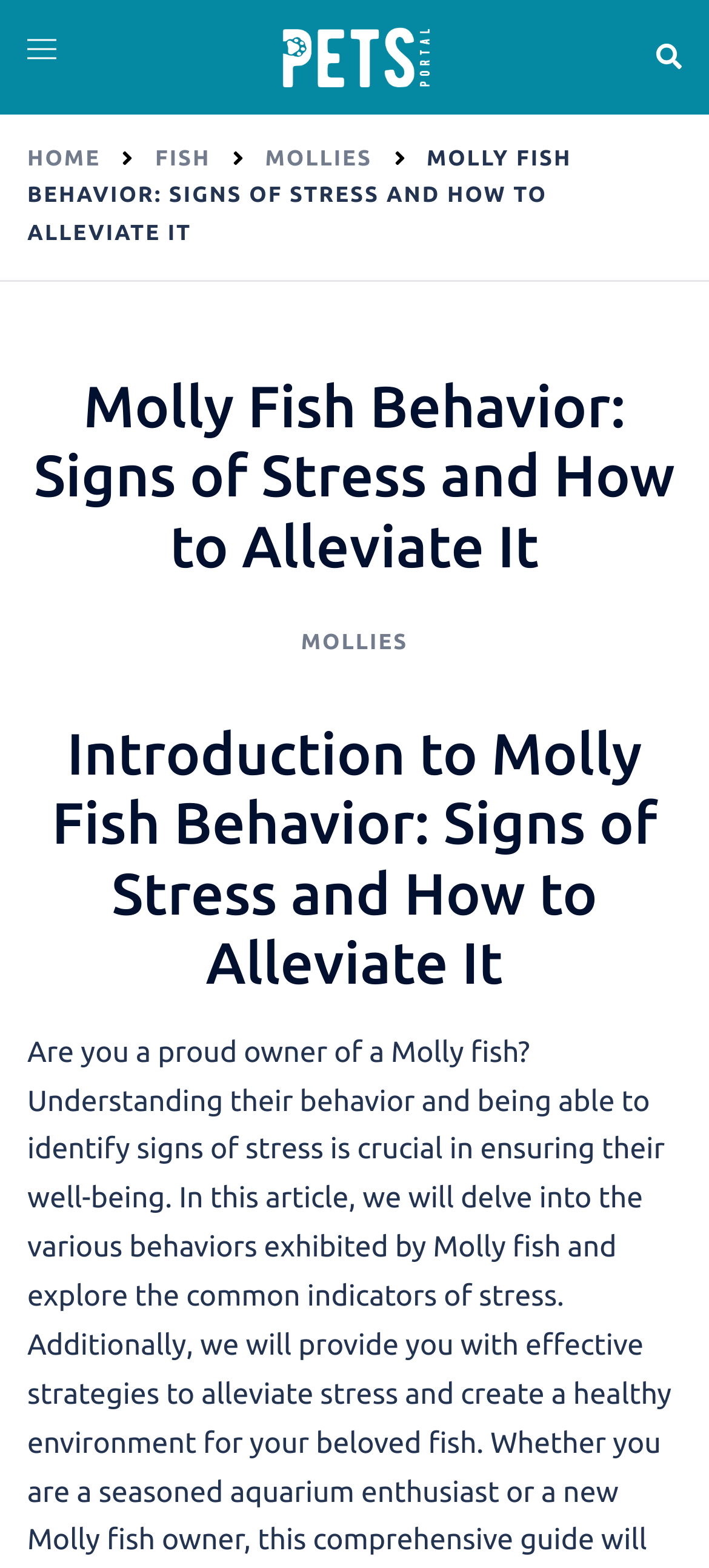Determine the bounding box for the described HTML element: "info@cashappgroups.com". Ensure the coordinates are four float numbers between 0 and 1 in the format [left, top, right, bottom].

None